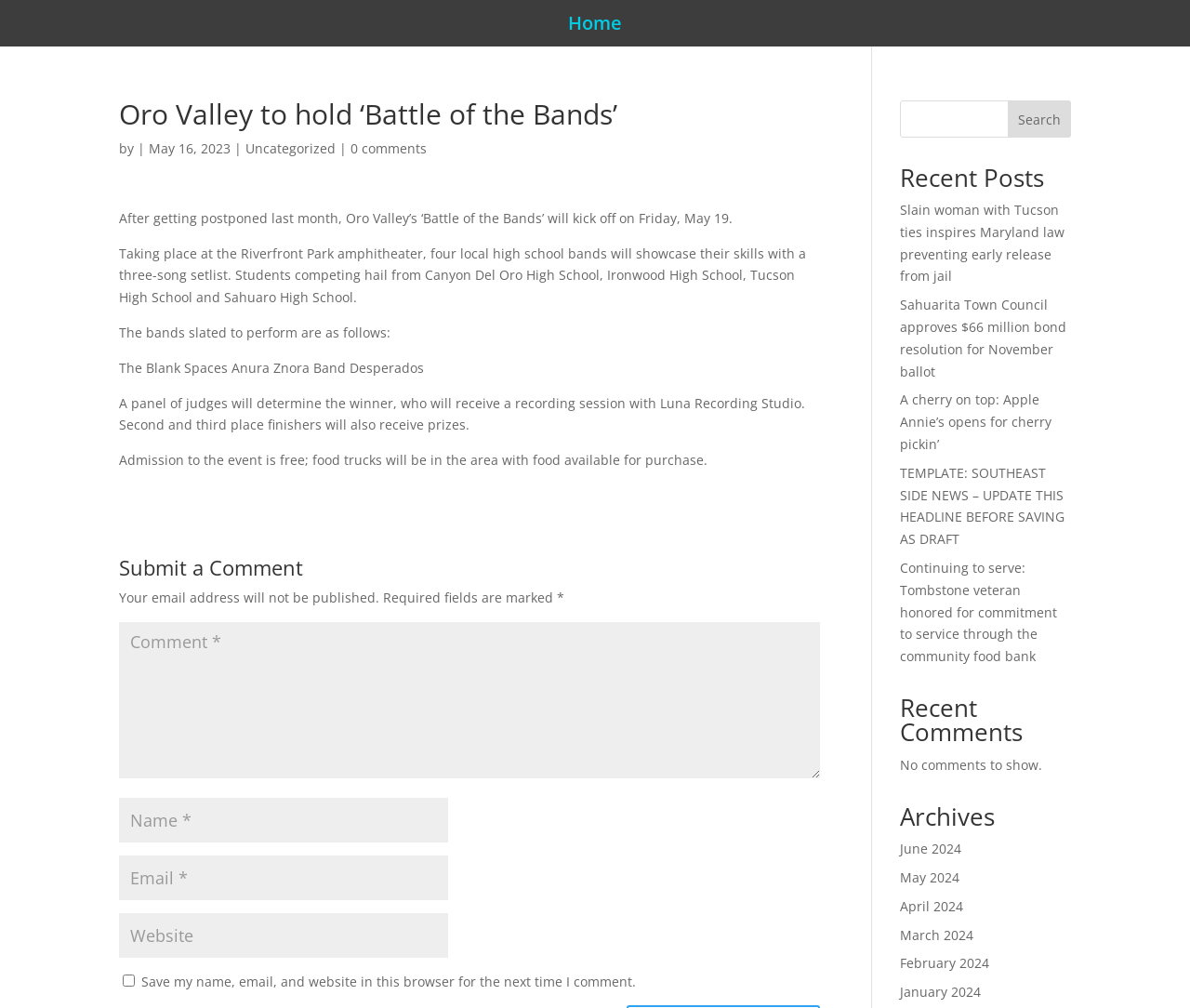Generate a detailed explanation of the webpage's features and information.

The webpage is about a news article titled "Oro Valley to hold ‘Battle of the Bands’" from Tucson AZ Buffer Site. At the top, there is a navigation menu with a "Home" link. Below the title, there is a heading with the article's title, followed by the author's name, date "May 16, 2023", and a category "Uncategorized" with a "0 comments" link.

The main content of the article is divided into several paragraphs. The first paragraph announces that the "Battle of the Bands" event will take place on Friday, May 19, at the Riverfront Park amphitheater. The second paragraph describes the event, where four local high school bands will perform. The third paragraph lists the participating bands. The fourth paragraph explains that a panel of judges will determine the winner, who will receive a recording session with Luna Recording Studio. The fifth paragraph mentions that admission to the event is free, and food trucks will be available.

On the right side of the page, there is a search bar with a "Search" button. Below the search bar, there are three sections: "Recent Posts", "Recent Comments", and "Archives". The "Recent Posts" section lists five news article links. The "Recent Comments" section shows a message "No comments to show." The "Archives" section lists six month links from January 2024 to June 2024.

At the bottom of the page, there is a comment submission form with fields for name, email, website, and comment. There is also a checkbox to save the user's information for future comments.